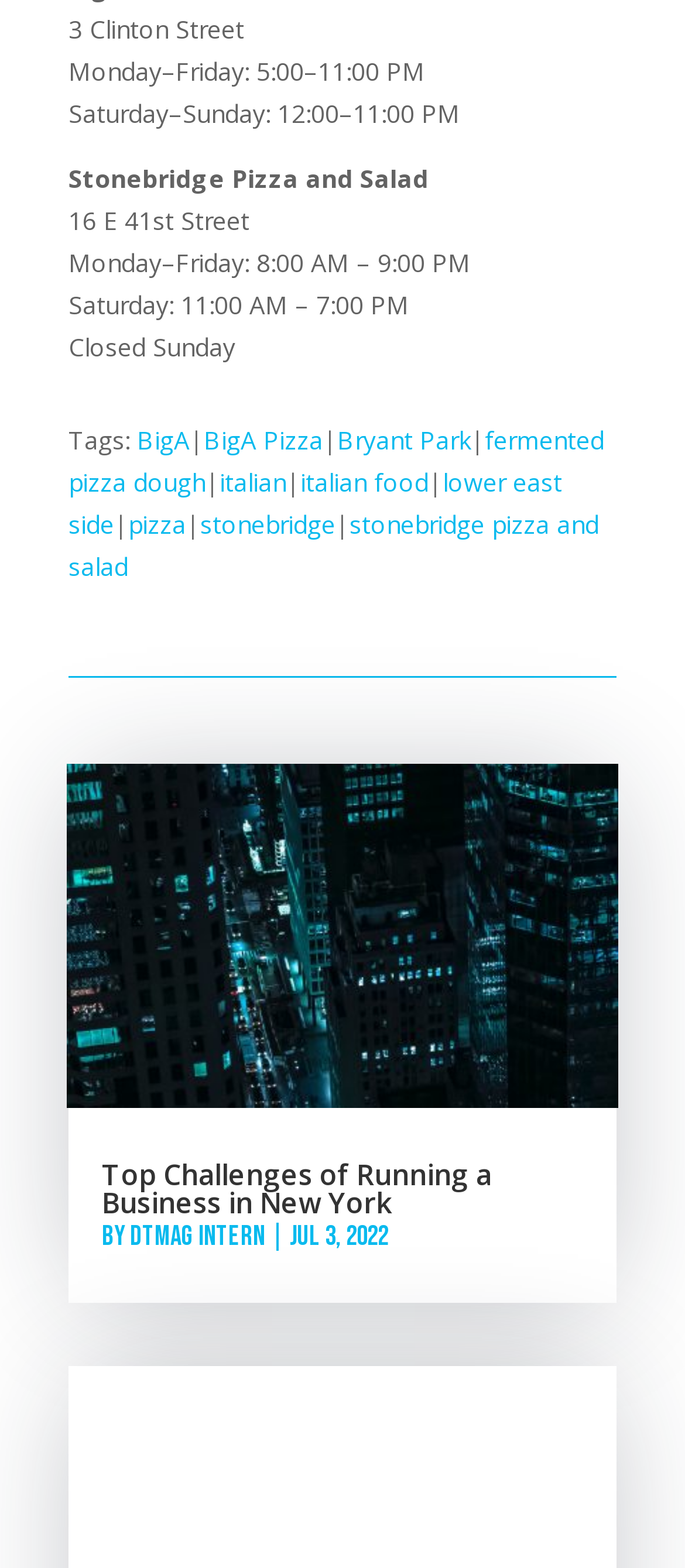Answer the following query with a single word or phrase:
What is the name of the pizza place?

Stonebridge Pizza and Salad